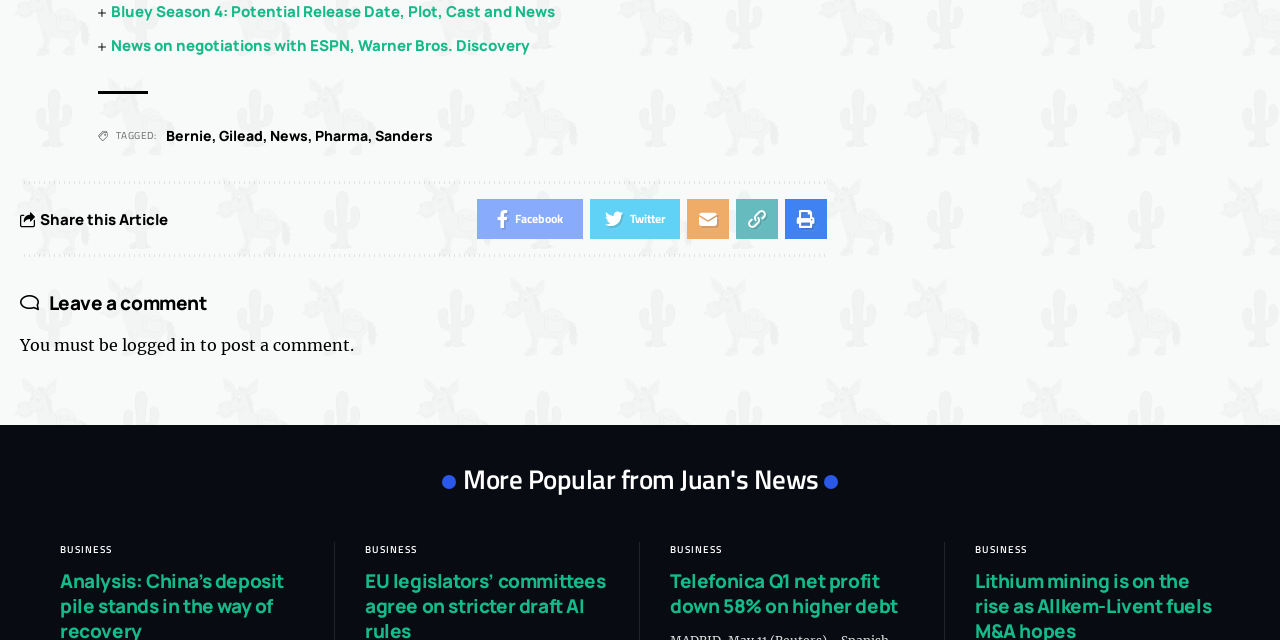Determine the bounding box coordinates of the clickable element to complete this instruction: "Read more about Telefonica Q1 net profit". Provide the coordinates in the format of four float numbers between 0 and 1, [left, top, right, bottom].

[0.523, 0.888, 0.701, 0.967]